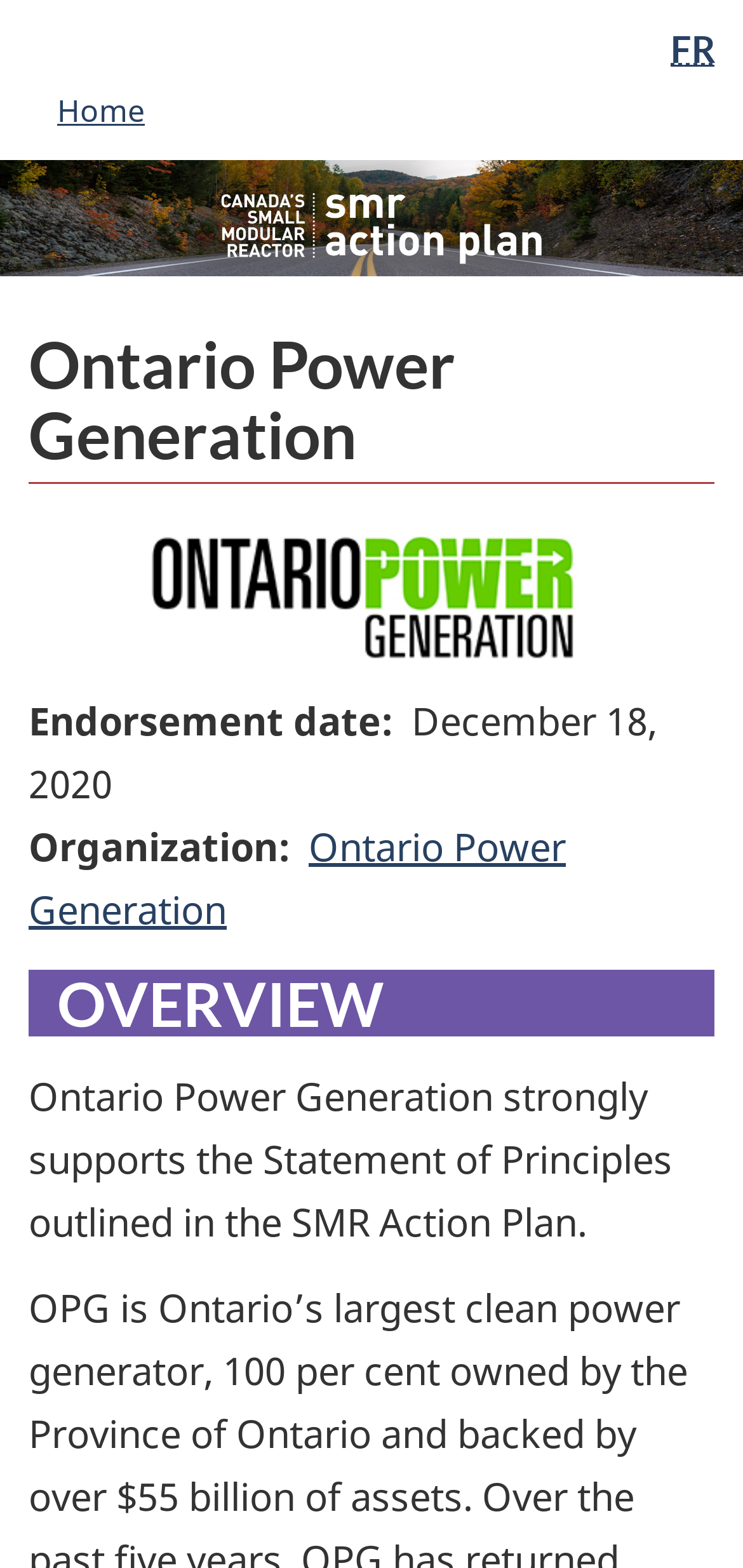What is the name of the organization?
Provide a short answer using one word or a brief phrase based on the image.

Ontario Power Generation